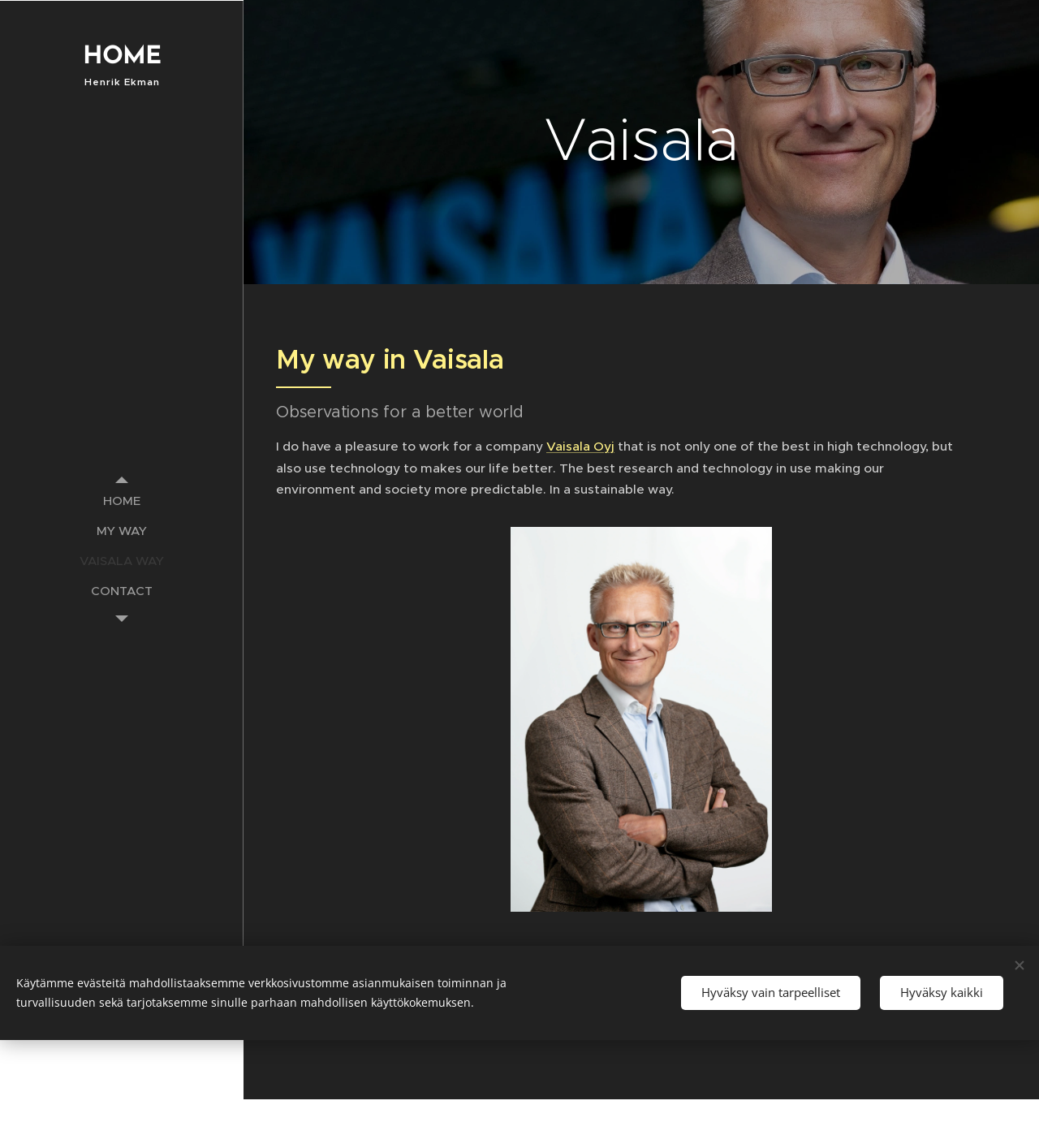Locate the bounding box of the UI element based on this description: "Hyväksy vain tarpeelliset". Provide four float numbers between 0 and 1 as [left, top, right, bottom].

[0.655, 0.85, 0.828, 0.879]